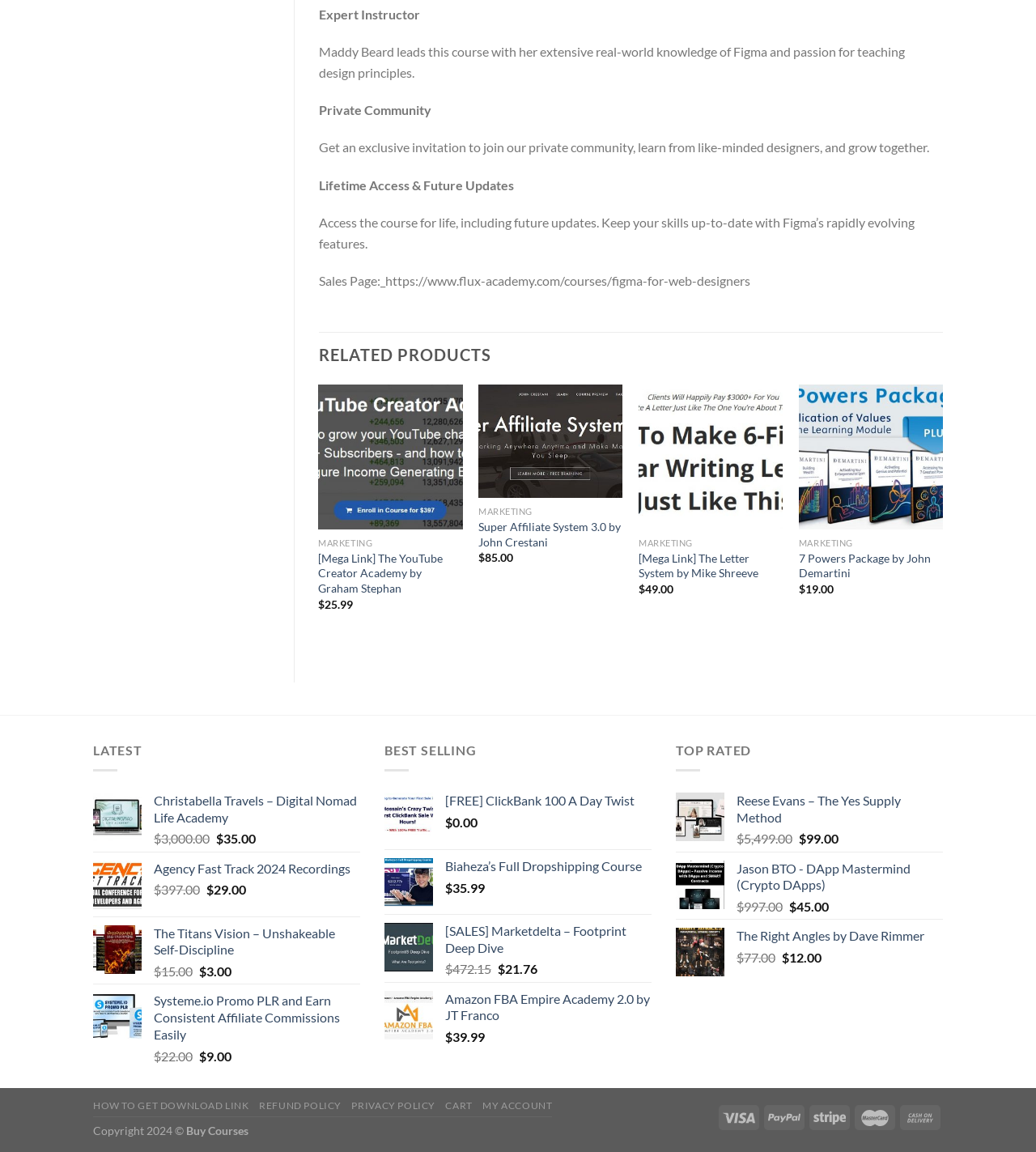Identify the bounding box coordinates for the region to click in order to carry out this instruction: "Go to the previous page". Provide the coordinates using four float numbers between 0 and 1, formatted as [left, top, right, bottom].

[0.296, 0.333, 0.32, 0.57]